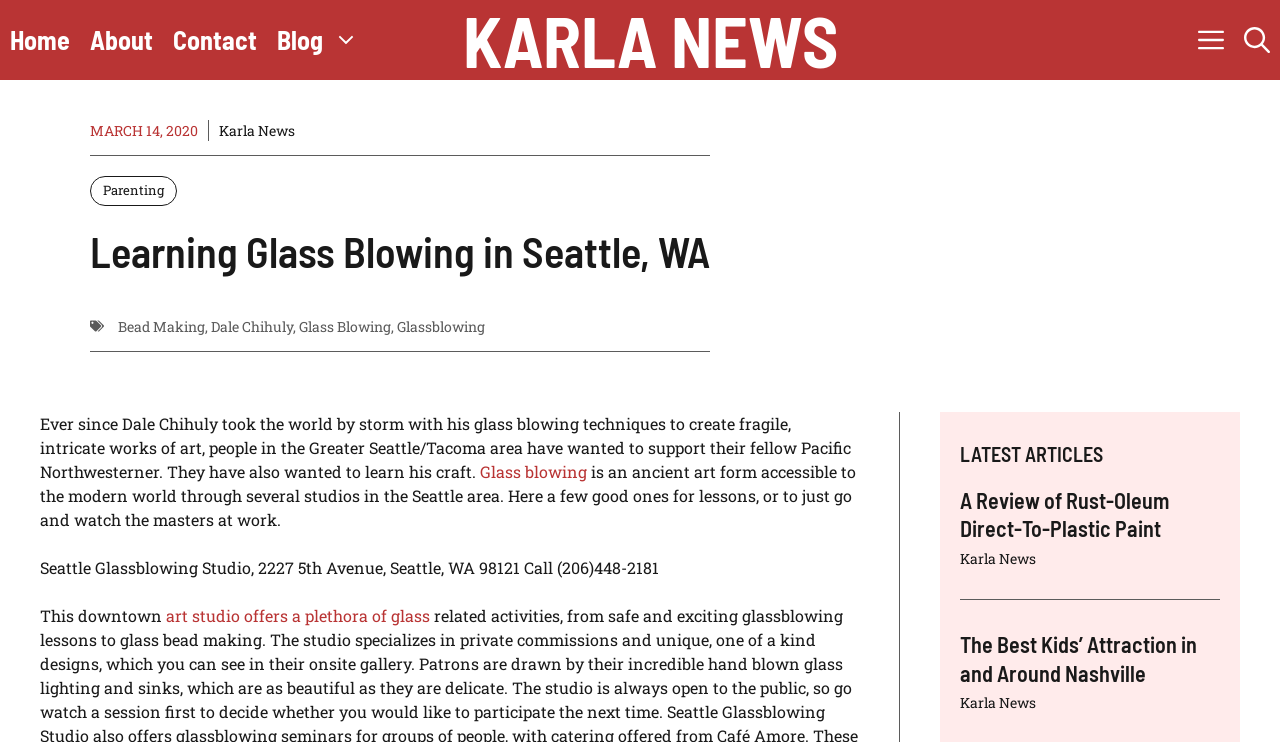Pinpoint the bounding box coordinates of the element that must be clicked to accomplish the following instruction: "Visit the 'Seattle Glassblowing Studio'". The coordinates should be in the format of four float numbers between 0 and 1, i.e., [left, top, right, bottom].

[0.031, 0.751, 0.515, 0.779]